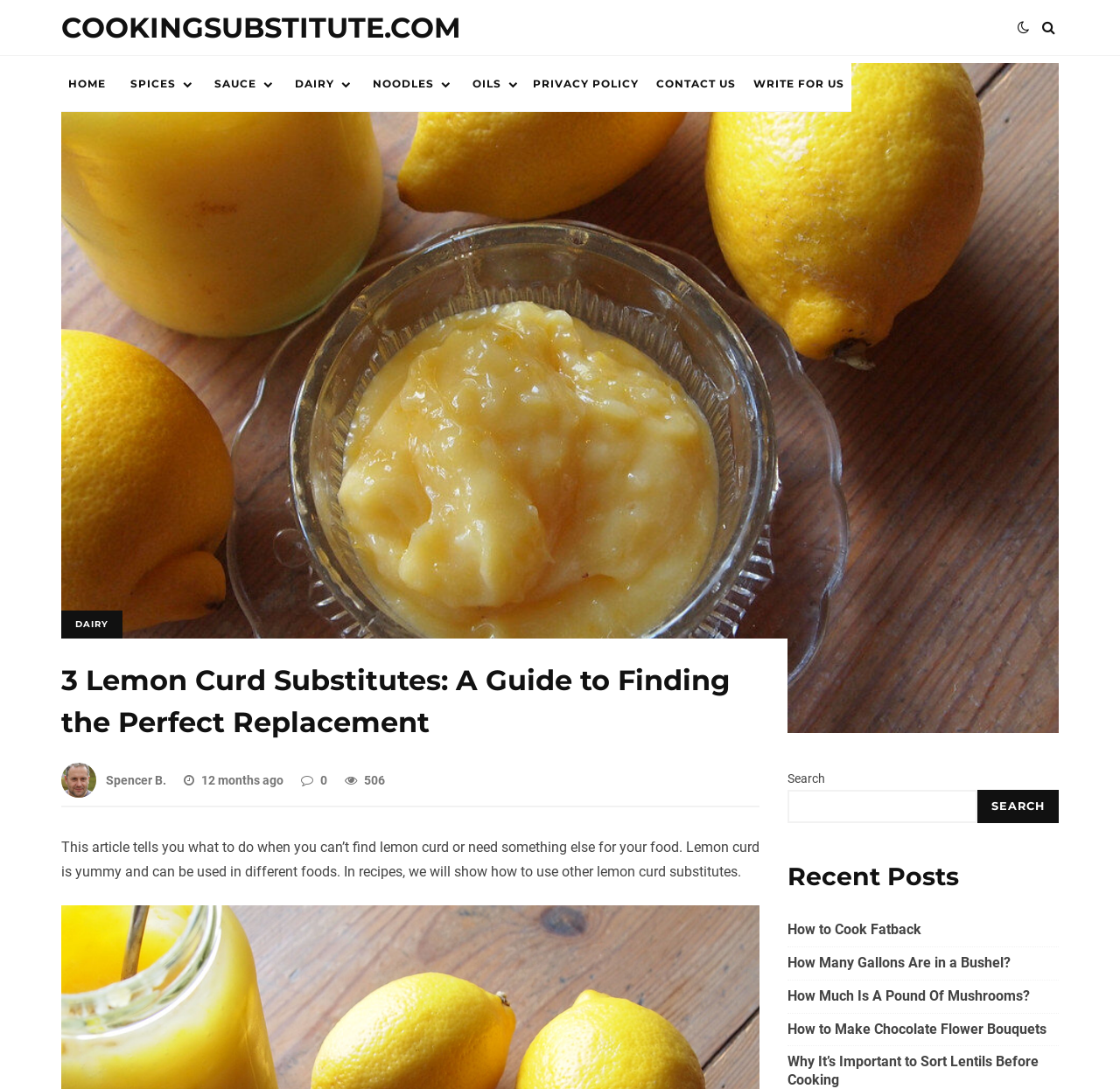Please determine the bounding box coordinates of the area that needs to be clicked to complete this task: 'Go to the company homepage'. The coordinates must be four float numbers between 0 and 1, formatted as [left, top, right, bottom].

None